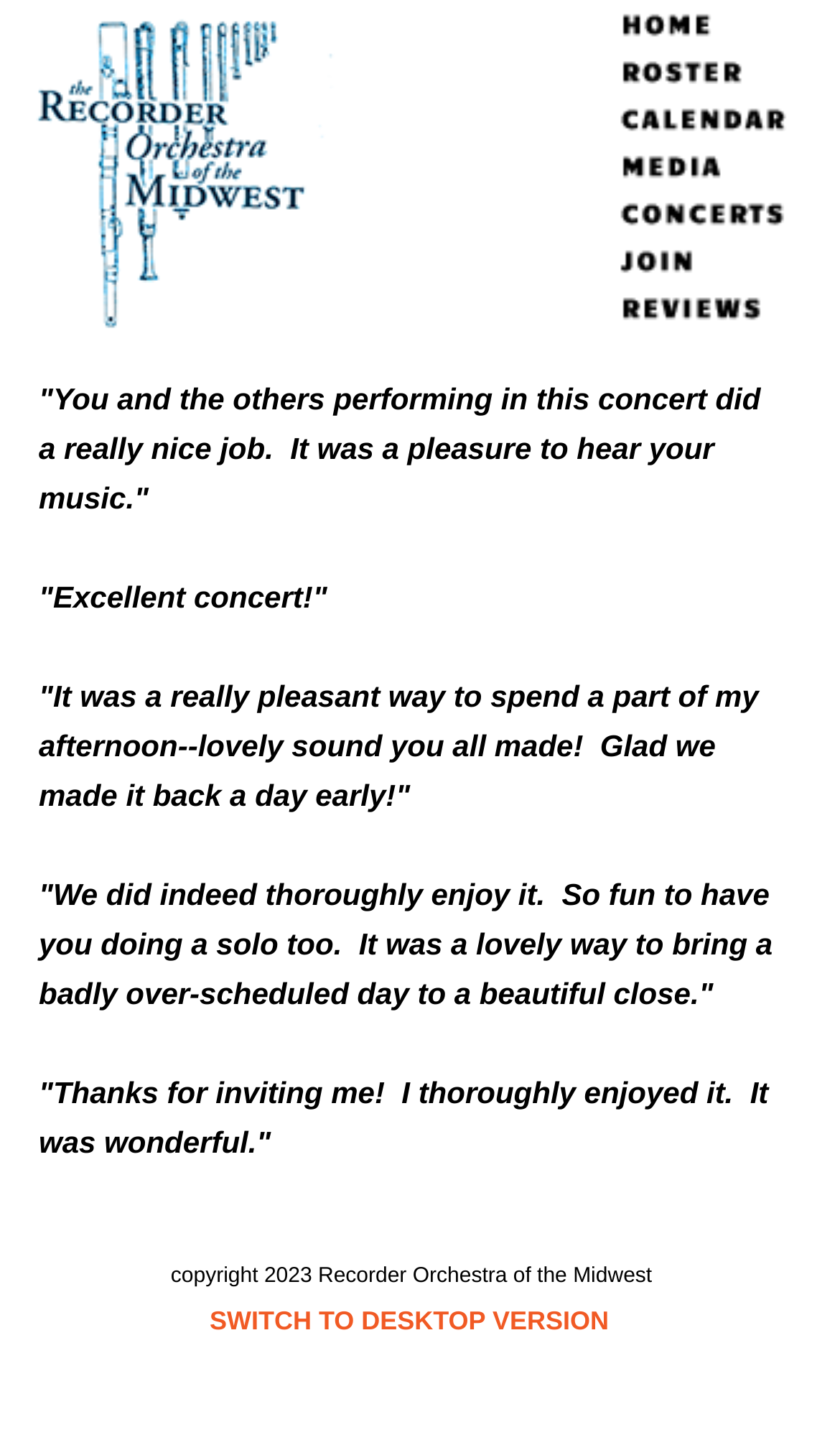What is the copyright year?
Look at the screenshot and respond with a single word or phrase.

2023